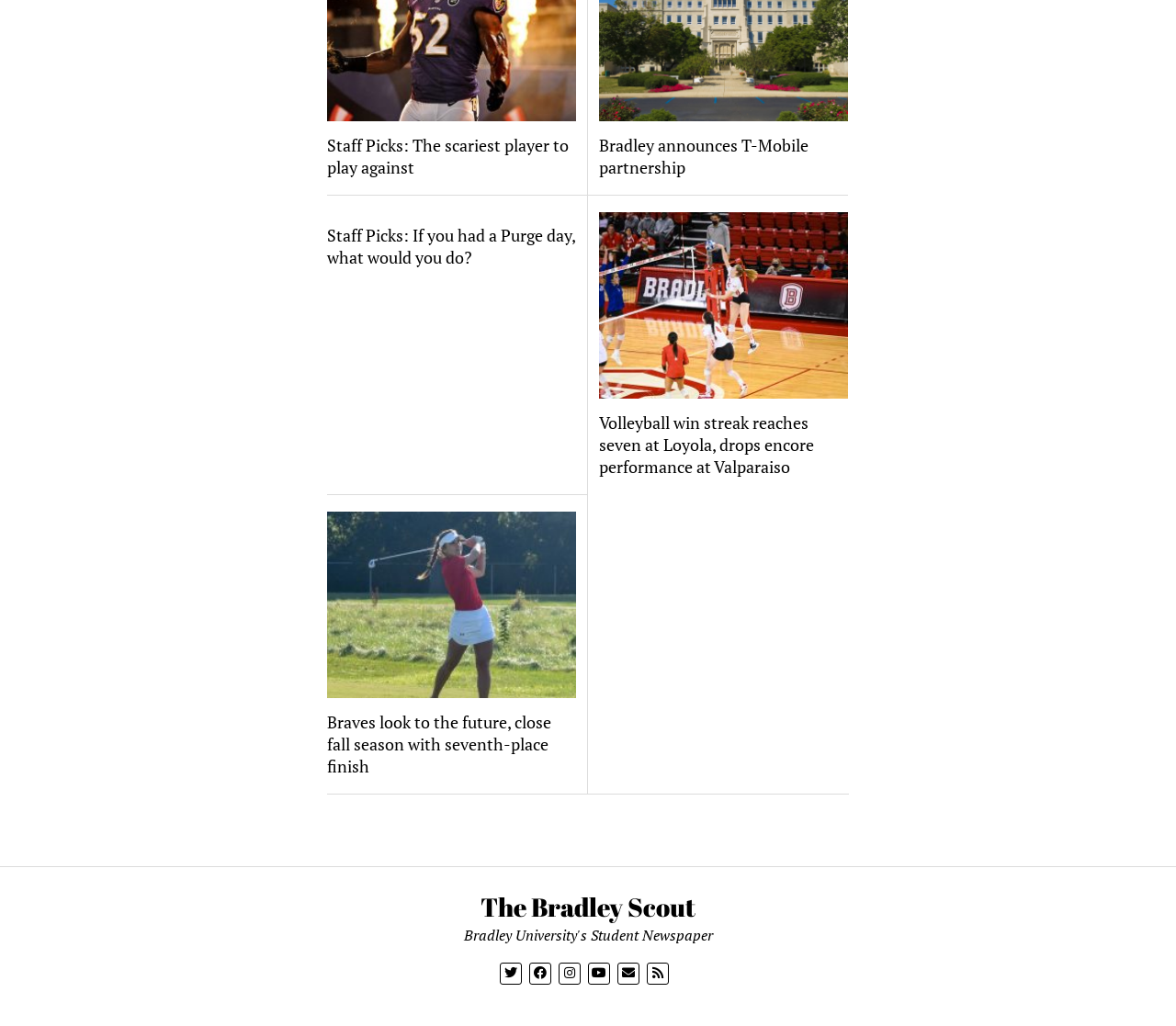Given the description: "parent_node: Search name="s" placeholder="Search..."", determine the bounding box coordinates of the UI element. The coordinates should be formatted as four float numbers between 0 and 1, [left, top, right, bottom].

None